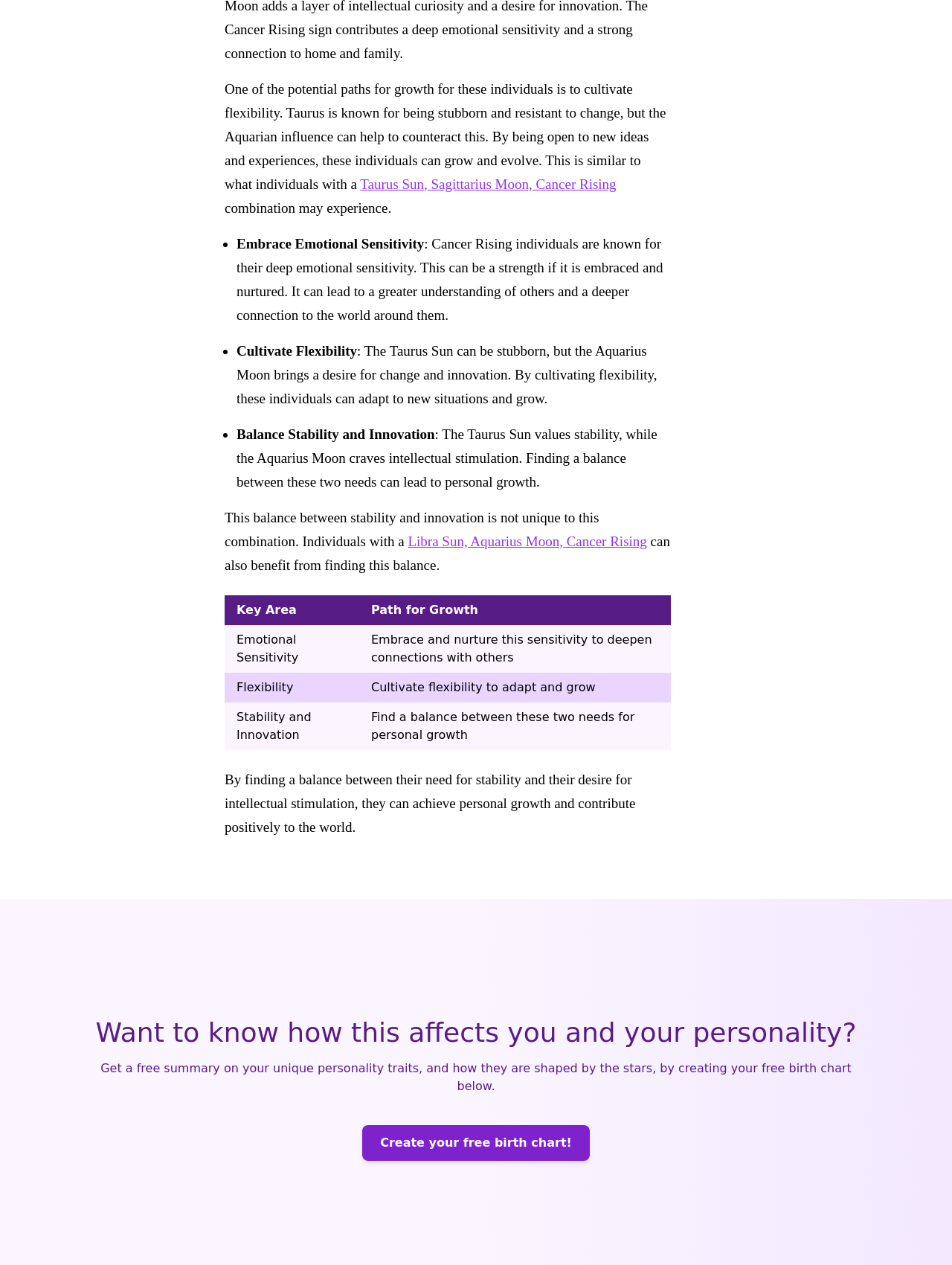Answer this question in one word or a short phrase: What is the personality trait of Taurus Sun individuals?

Stubborn